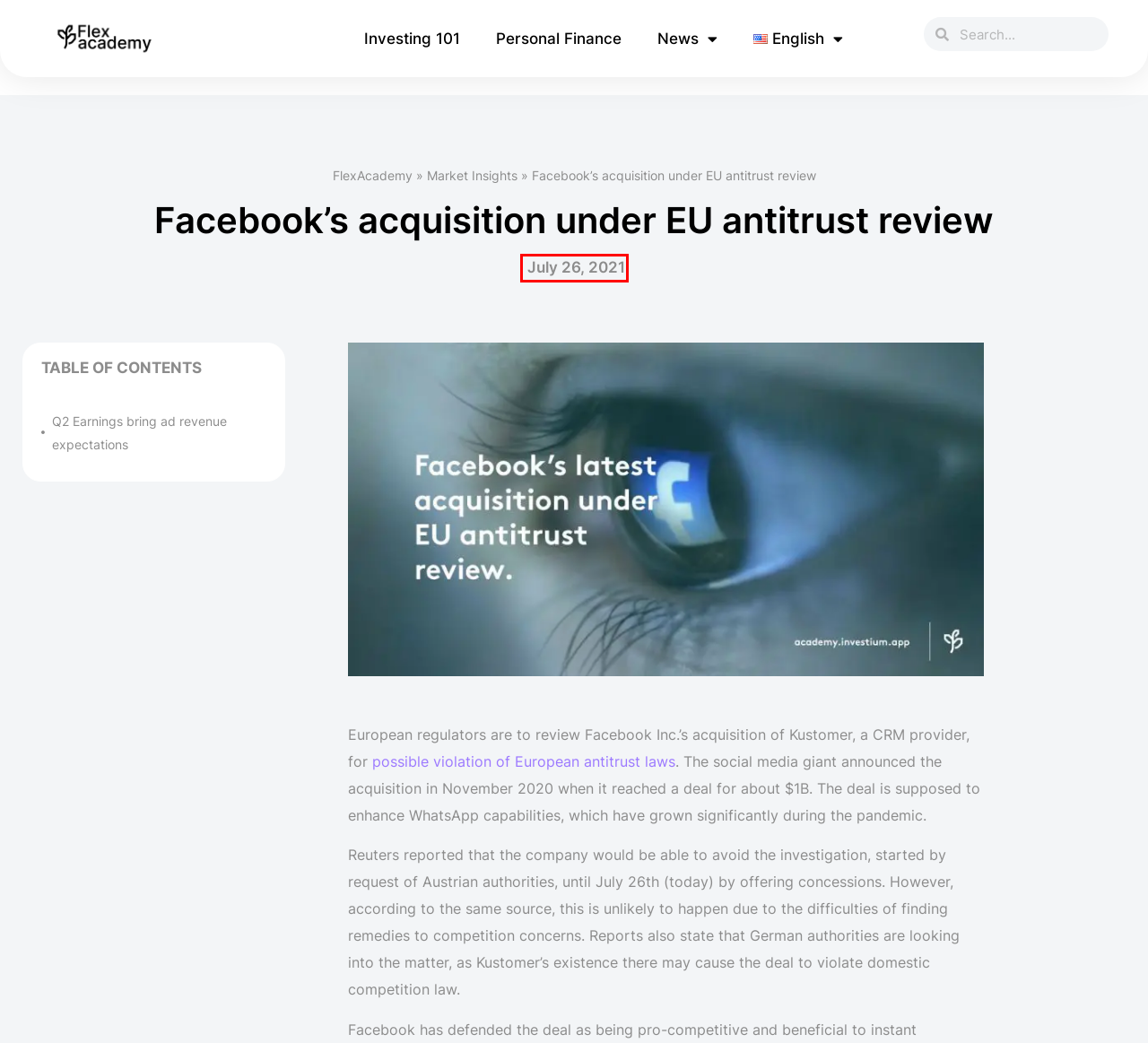You have a screenshot of a webpage with a red bounding box around an element. Choose the best matching webpage description that would appear after clicking the highlighted element. Here are the candidates:
A. What are good shares to buy now? These may surge up to 200%
B. Terms and Conditions - FlexAcademy
C. Editorial Line - FlexAcademy
D. Is Tesla a good stock to buy right now?
E. What to invest in to multiply your money
F. July 26, 2021 - FlexAcademy
G. Investing101 - FlexAcademy
H. Nvidia to be considered by the Dow Jones index after stock split

F